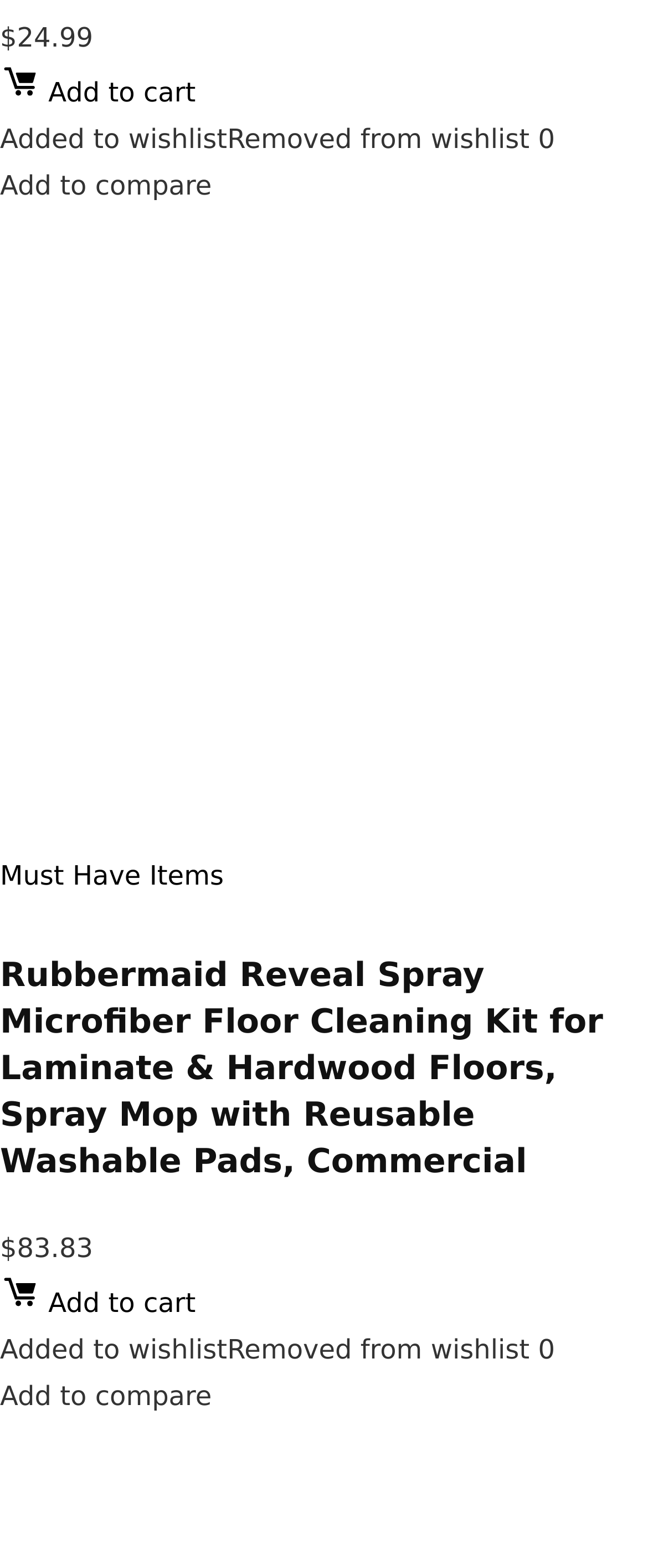What is the function of the 'Add to cart' button?
Provide a detailed answer to the question, using the image to inform your response.

I inferred the function of the 'Add to cart' button by looking at its text and its position next to the product information, suggesting that it is used to add the product to the user's cart.